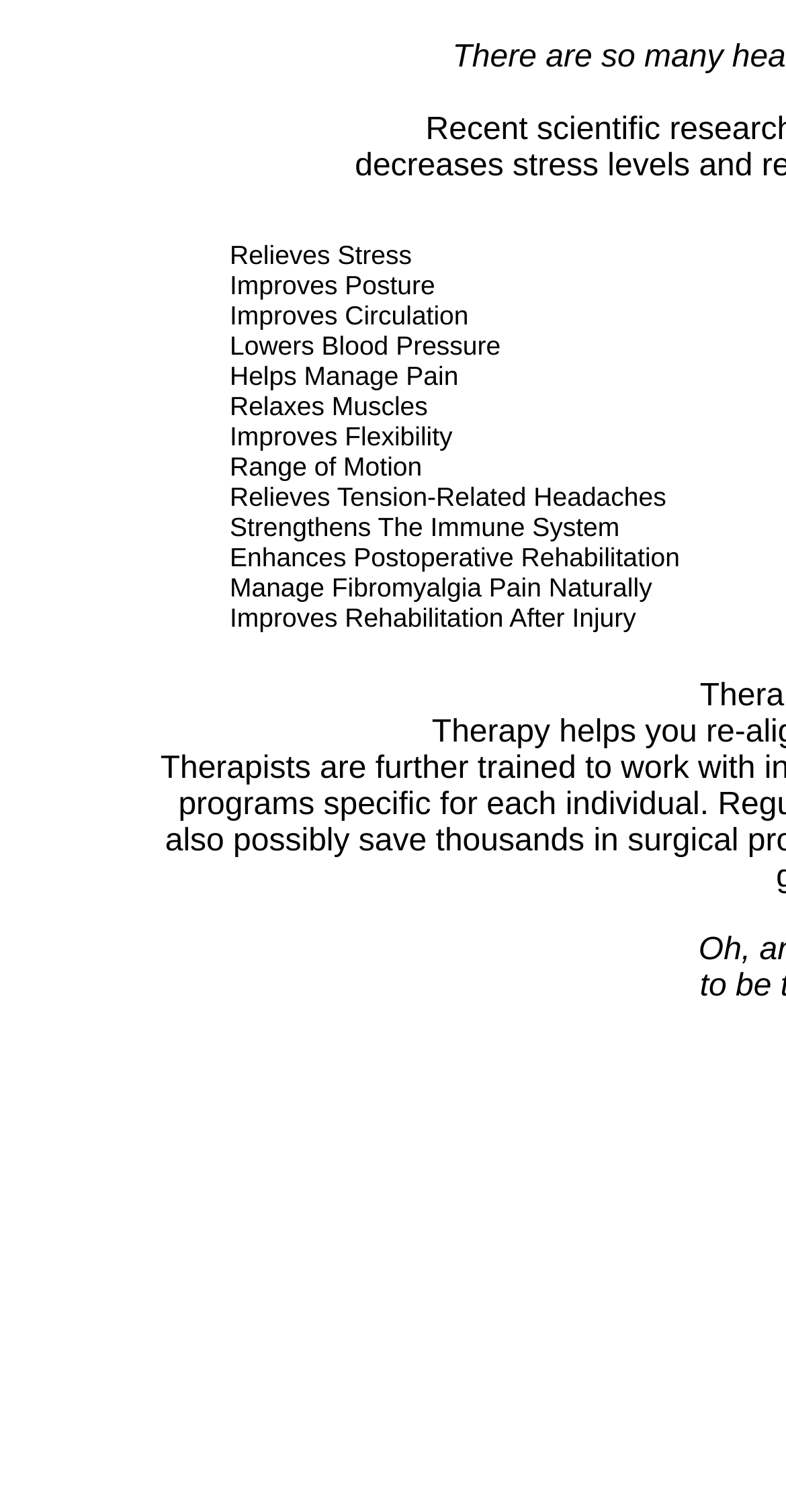Generate a comprehensive description of the webpage.

The webpage appears to be a list of benefits related to a specific topic, likely a product or service. At the top, there is a long title or header that spans almost the entire width of the page, stating the various benefits, including relieving stress, improving posture, circulation, and flexibility, among others.

Below the title, there are 9 separate lines of text, each highlighting a specific benefit. These lines are arranged vertically, with the first one starting from the top-left corner of the page. The text lines are relatively short, with the longest one being "Relieves Tension-Related Headaches". The lines are evenly spaced, with a small gap between each line.

The text is aligned to the left, and the lines are stacked on top of each other, with the top line being the closest to the top edge of the page. The entire section of text takes up approximately the top half of the page, with the rest of the page being empty.